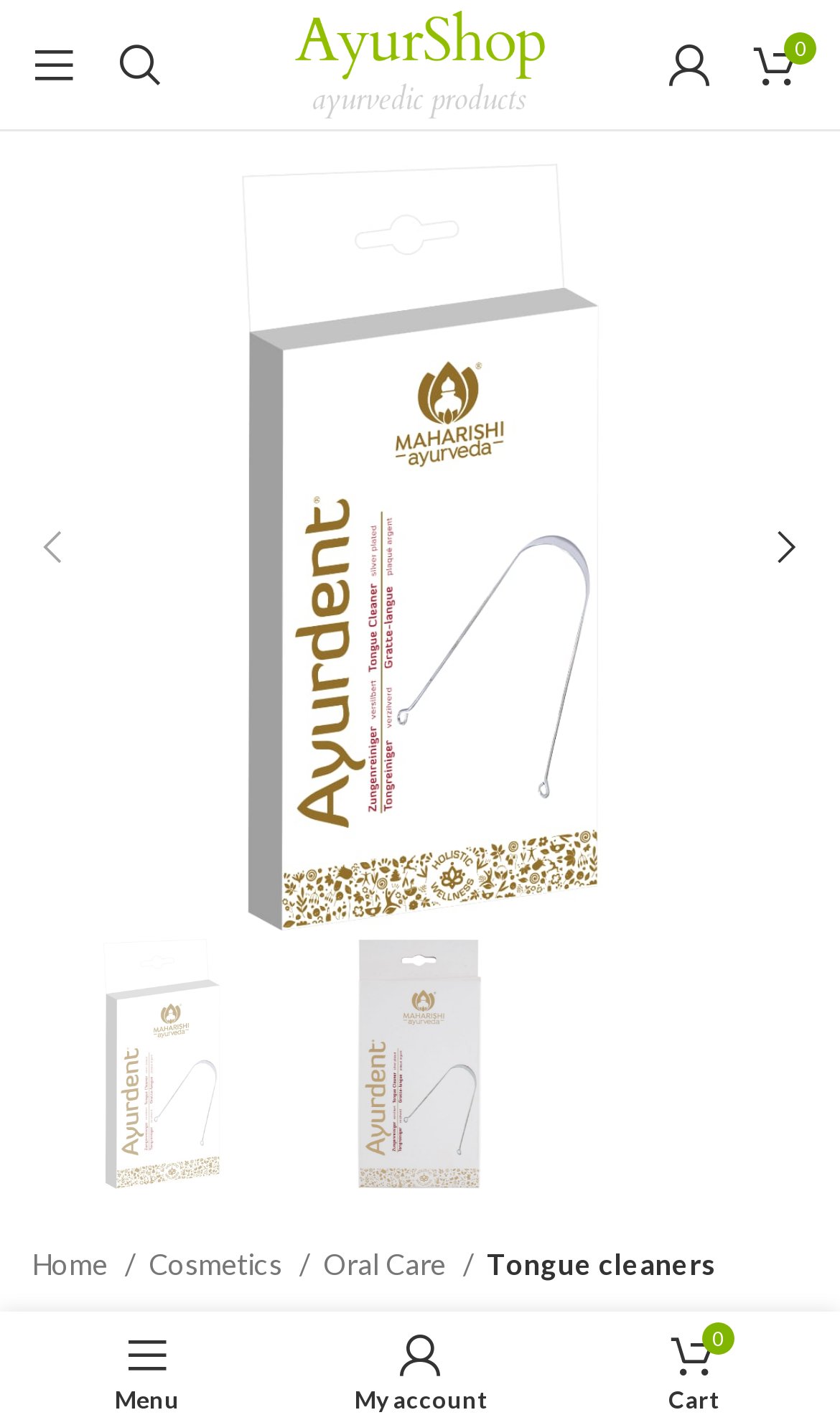Explain the webpage's design and content in an elaborate manner.

The webpage is about Ayurveda and oral care, specifically highlighting the importance of cleaning the tongue every morning with a special tongue cleaner. 

At the top left corner, there are three links: "Open mobile menu", "Search", and "AyurShop" with an accompanying image of the AyurShop logo. To the right of these links, there are two more links: a shopping cart icon and a wishlist icon. 

Below these links, there is a large image that takes up most of the width of the page, with a link overlaid on top of it. The image appears to be a product image, possibly of the tongue cleaner being discussed. 

At the bottom of the page, there is a navigation section labeled "Breadcrumb" that shows the page's location within the website's hierarchy. It lists the path from "Home" to "Cosmetics" to "Oral Care" to "Tongue cleaners", indicating that the current page is about tongue cleaners.